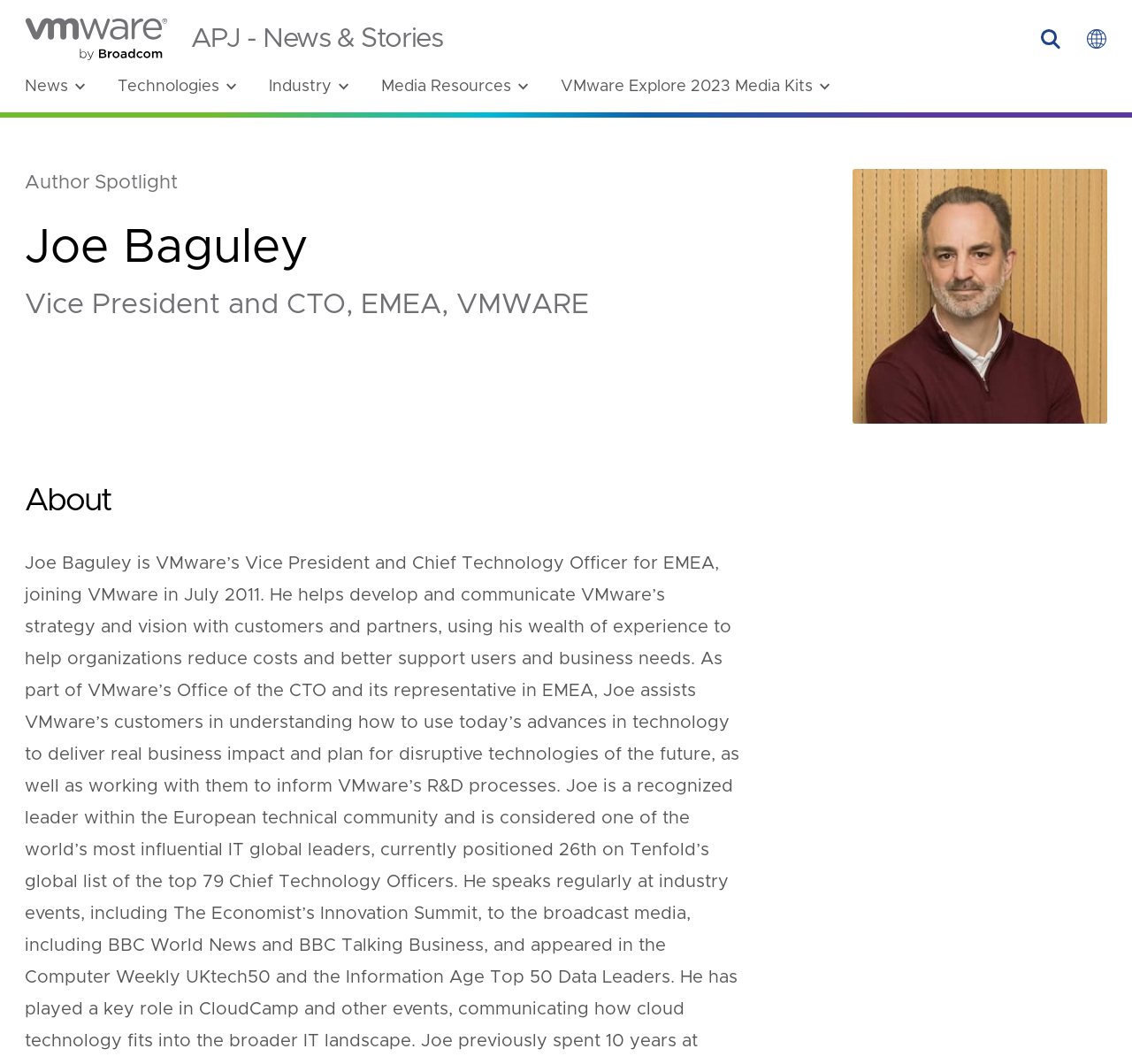Highlight the bounding box coordinates of the region I should click on to meet the following instruction: "Search on VMware".

[0.919, 0.027, 0.938, 0.047]